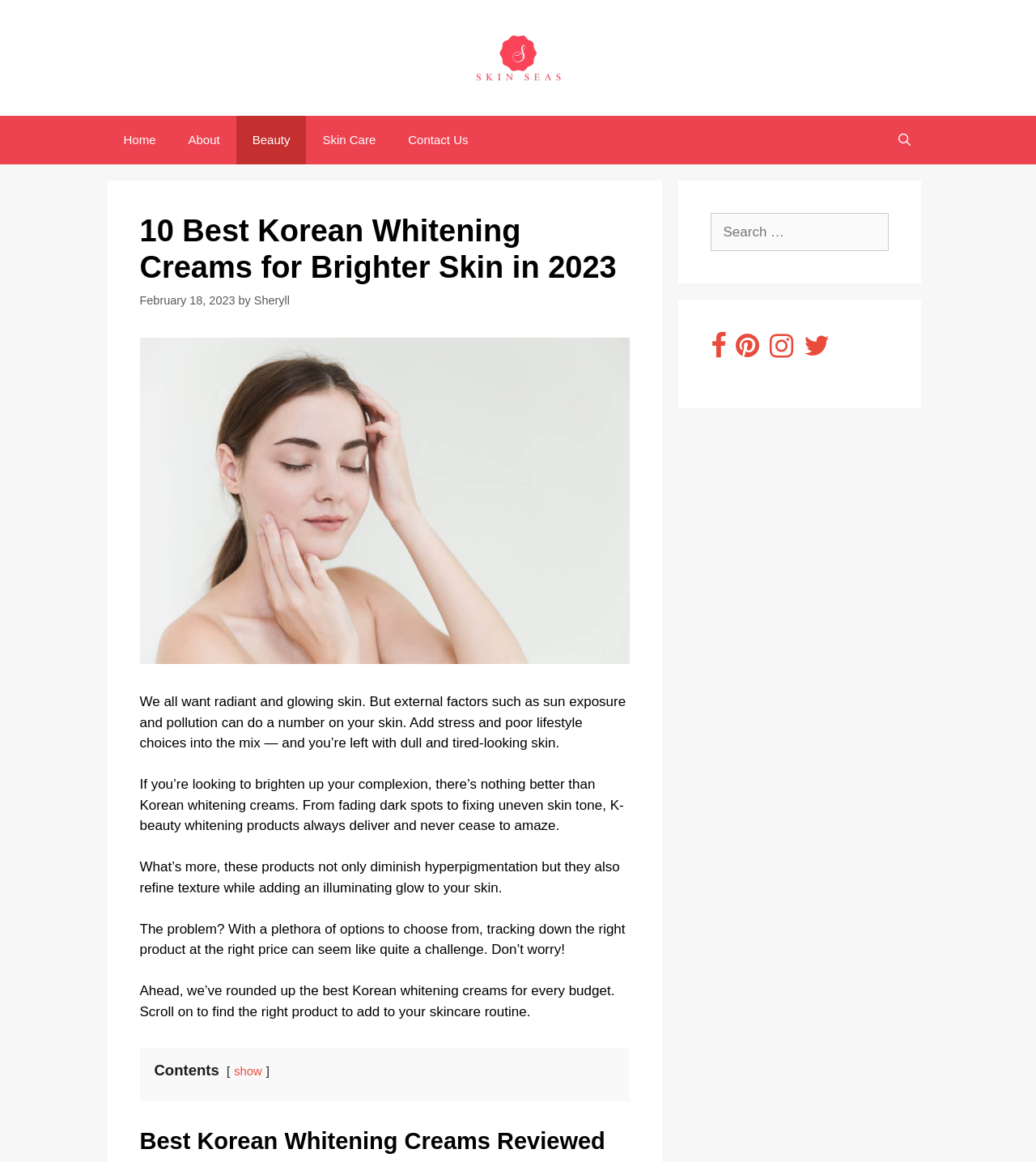Please identify the coordinates of the bounding box for the clickable region that will accomplish this instruction: "Click on the 'About' link".

[0.166, 0.099, 0.228, 0.141]